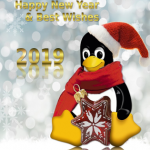What is the shape of the ornament?
Refer to the image and provide a one-word or short phrase answer.

Star